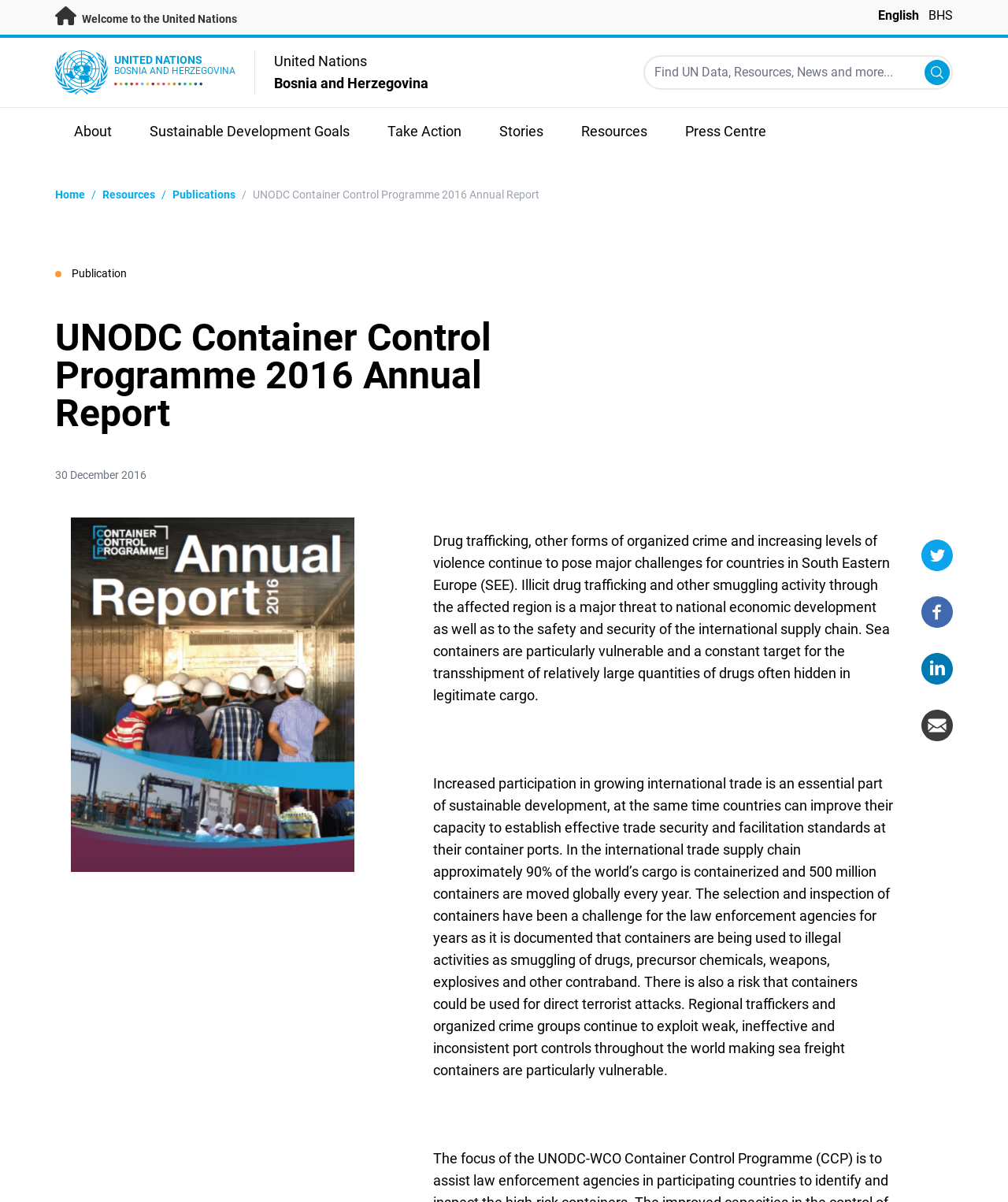Please find and provide the title of the webpage.

UNODC Container Control Programme 2016 Annual Report